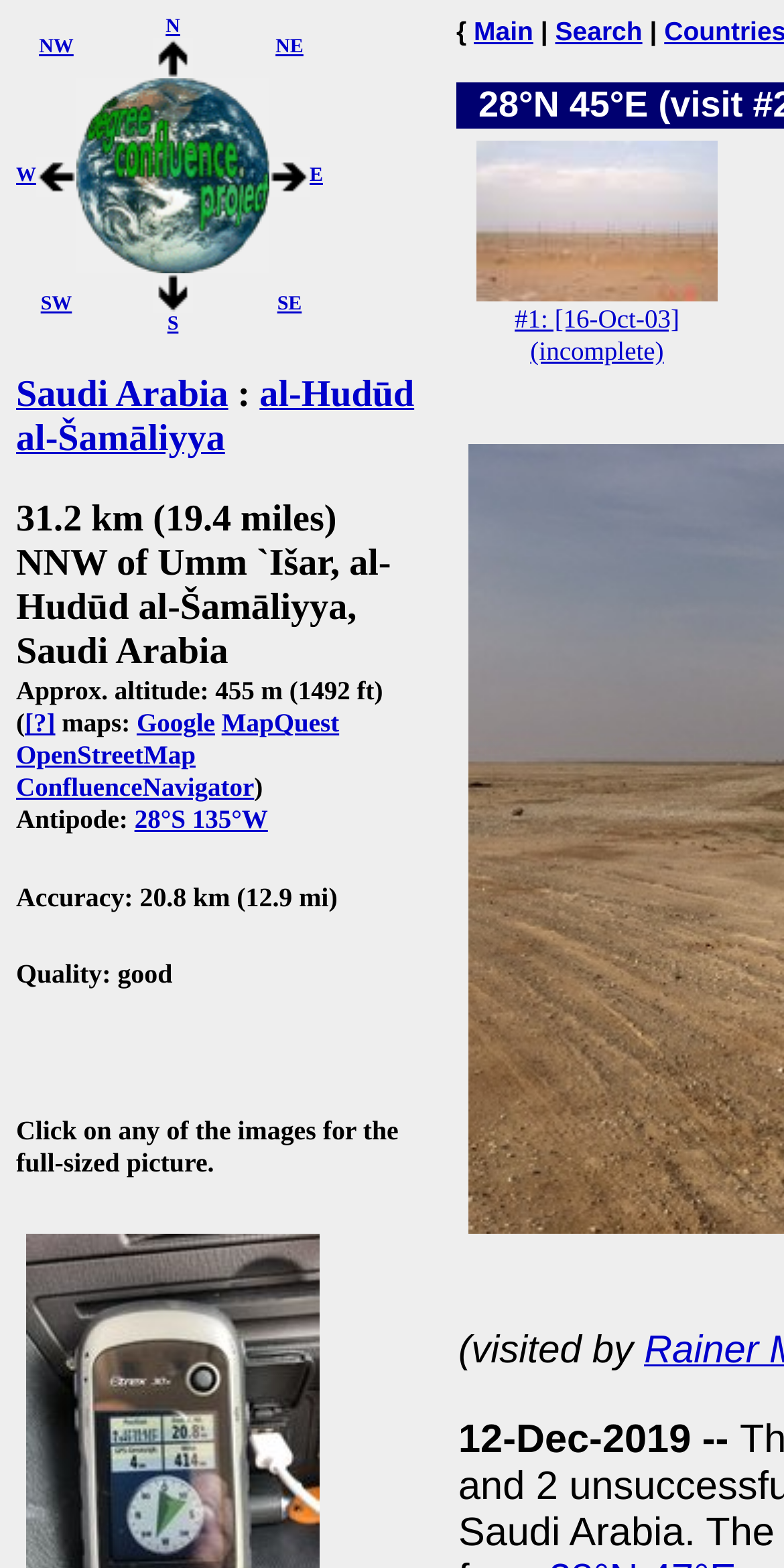From the image, can you give a detailed response to the question below:
What is the direction of the confluence from Umm `Išar?

The direction of the confluence from Umm `Išar can be found in the heading '31.2 km (19.4 miles) NNW of Umm `Išar, al-Hudūd al-Šamāliyya, Saudi Arabia' which indicates that the confluence is located 31.2 km NNW of Umm `Išar.